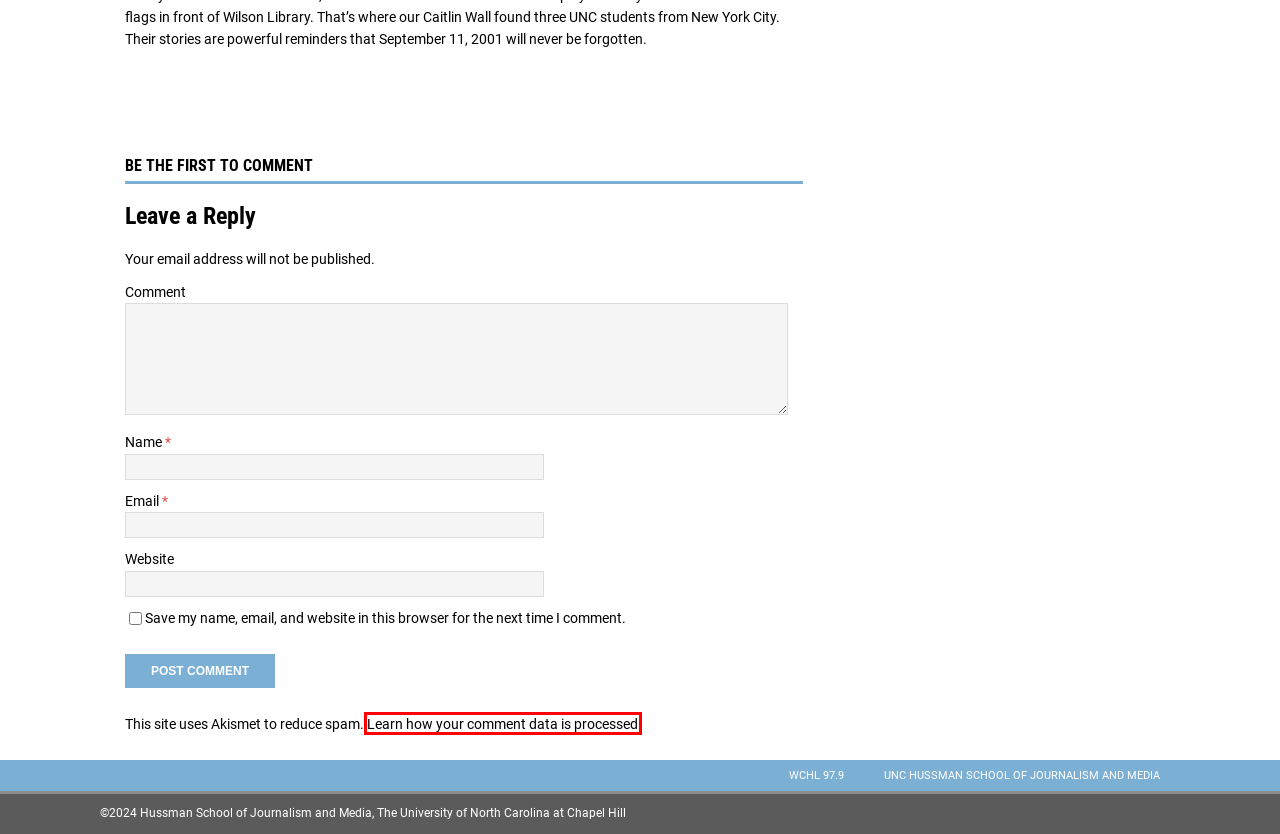Look at the screenshot of a webpage that includes a red bounding box around a UI element. Select the most appropriate webpage description that matches the page seen after clicking the highlighted element. Here are the candidates:
A. UNC Hussman School of Journalism and Media
B. News – Carolina Connection
C. Privacy Policy – Akismet
D. Features – Carolina Connection
E. Entire Programs – Carolina Connection
F. September 2015 – Carolina Connection
G. Chapelboro - Chapel Hill and Carrboro News, Photos, and Events
H. Our alumni – Carolina Connection

C